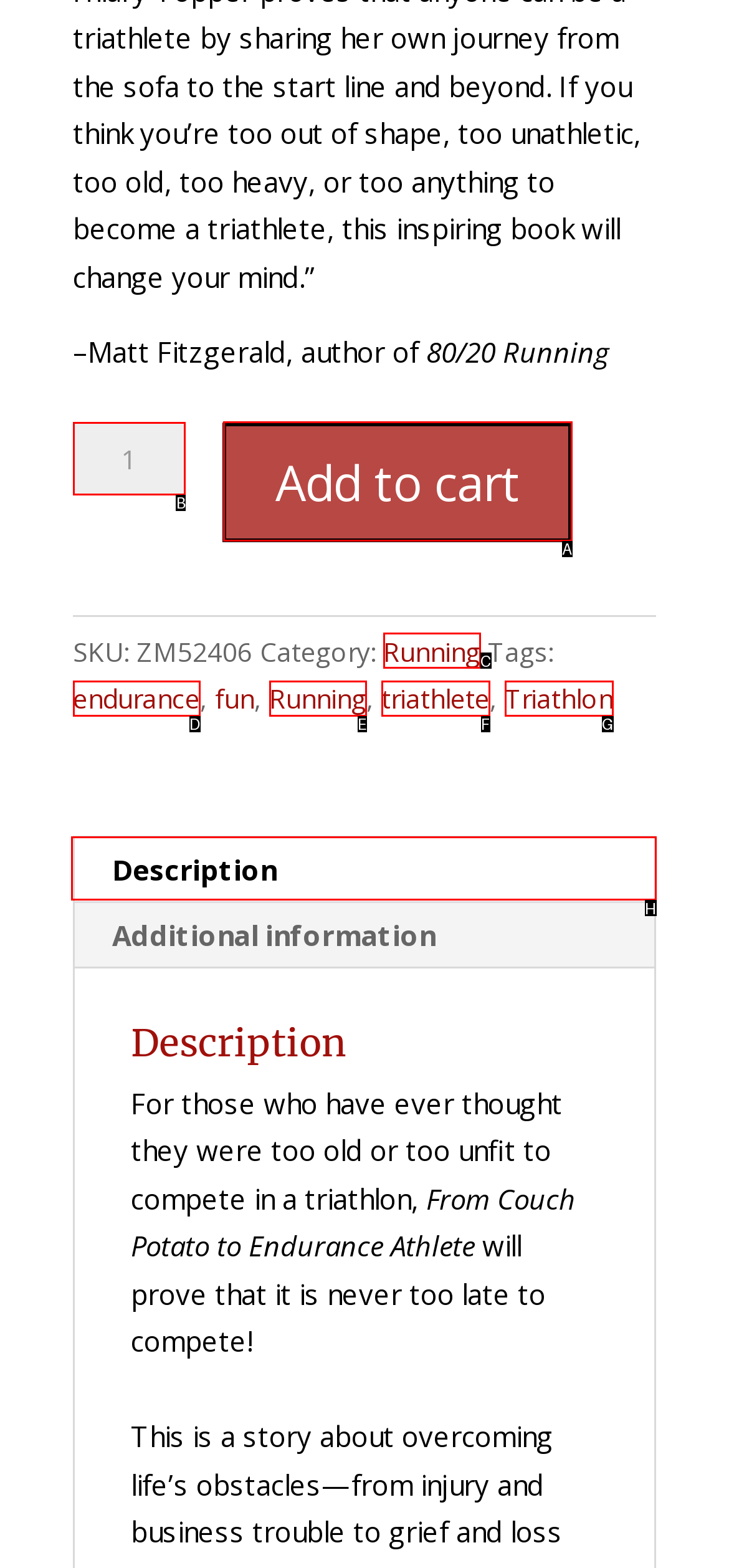Identify the letter of the UI element you need to select to accomplish the task: Add to cart.
Respond with the option's letter from the given choices directly.

A